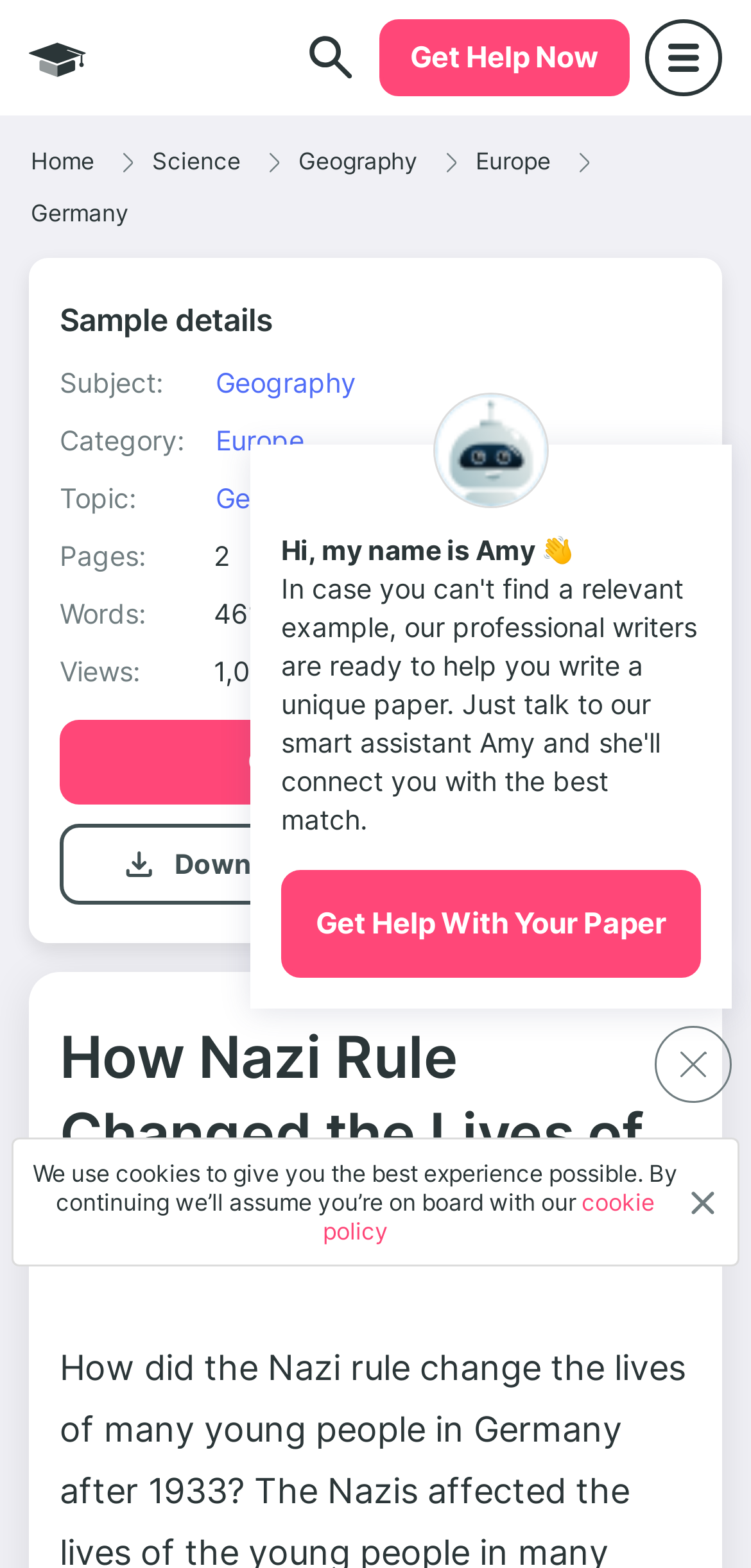Please identify the bounding box coordinates of the element's region that I should click in order to complete the following instruction: "Check refund policy". The bounding box coordinates consist of four float numbers between 0 and 1, i.e., [left, top, right, bottom].

None